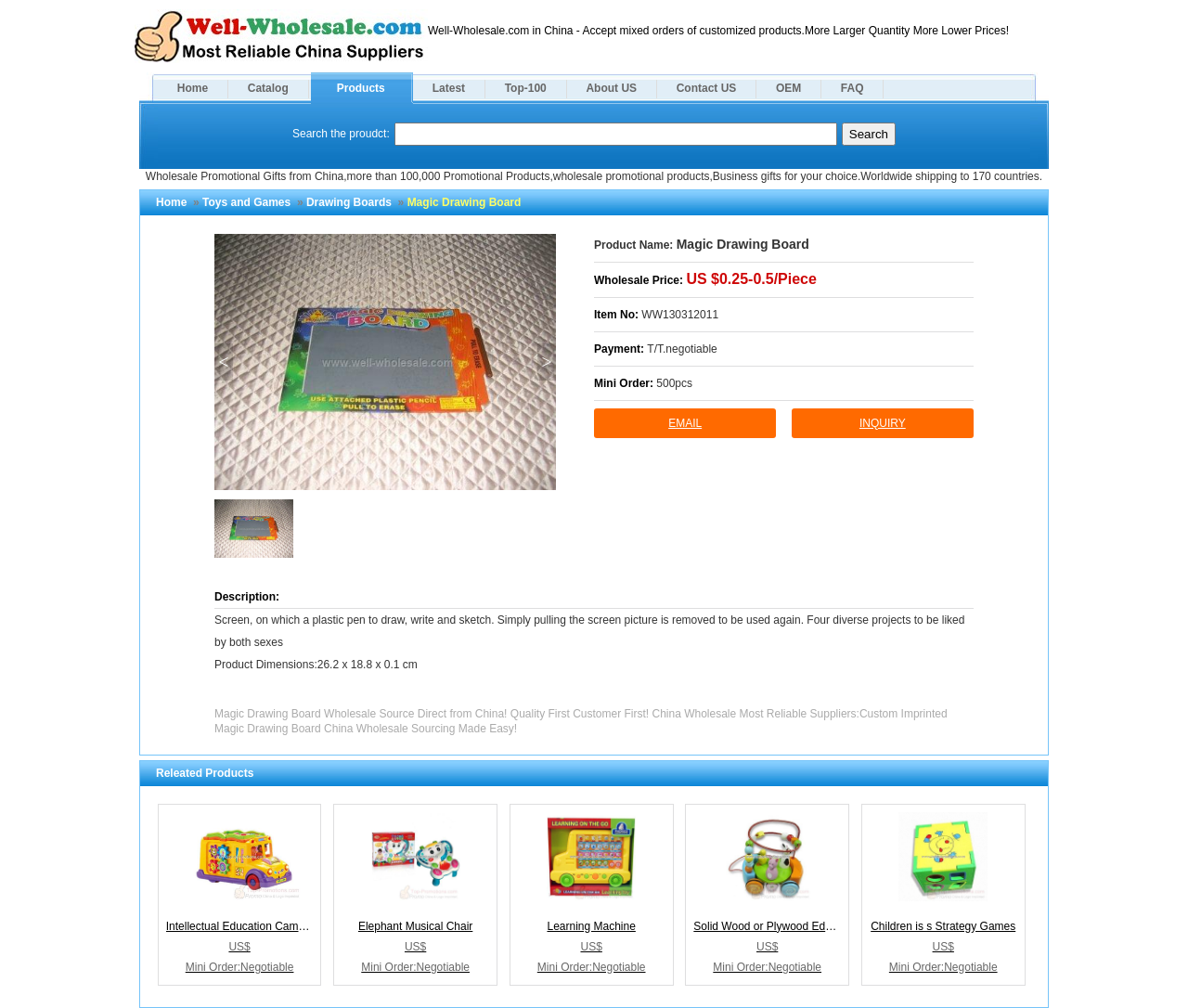Please respond to the question with a concise word or phrase:
What is the product name?

Magic Drawing Board